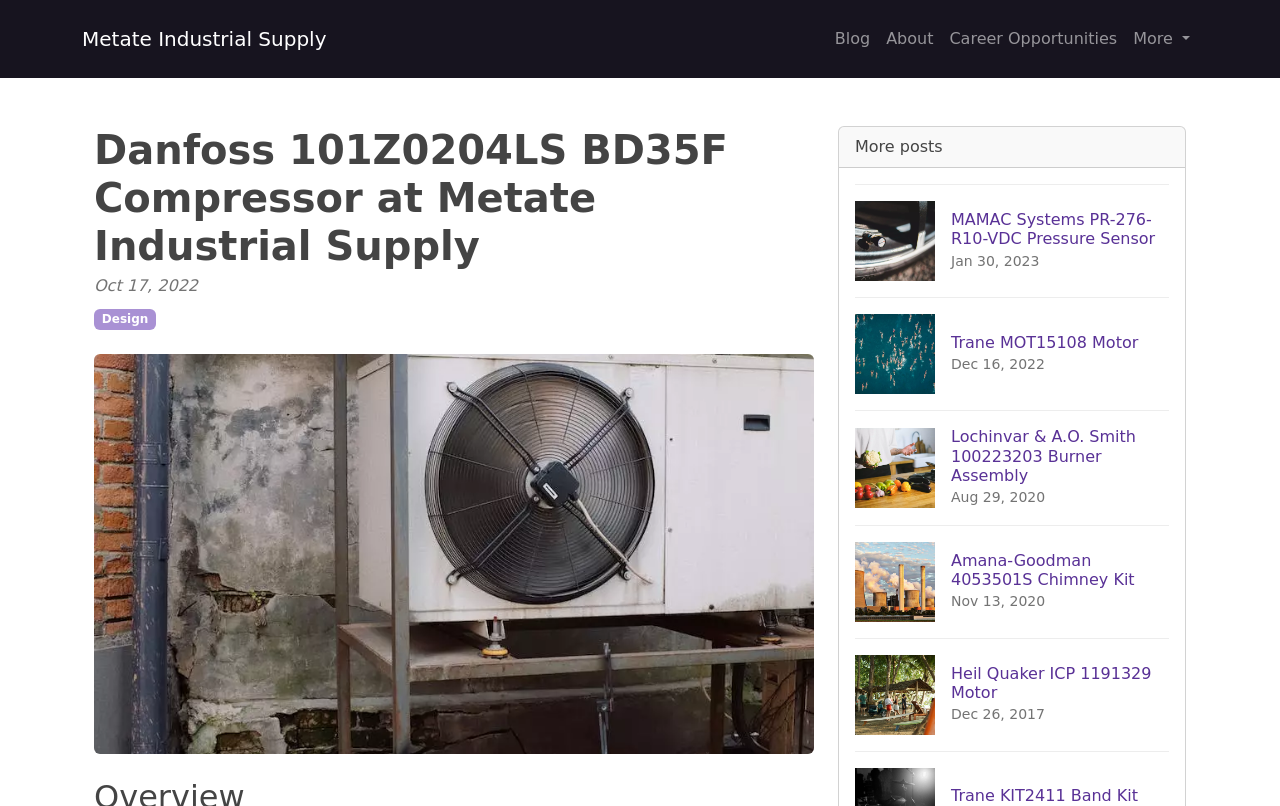Carefully examine the image and provide an in-depth answer to the question: What is the name of the compressor on this webpage?

The name of the compressor can be found in the heading 'Danfoss 101Z0204LS BD35F Compressor at Metate Industrial Supply' which is located at the top of the webpage.